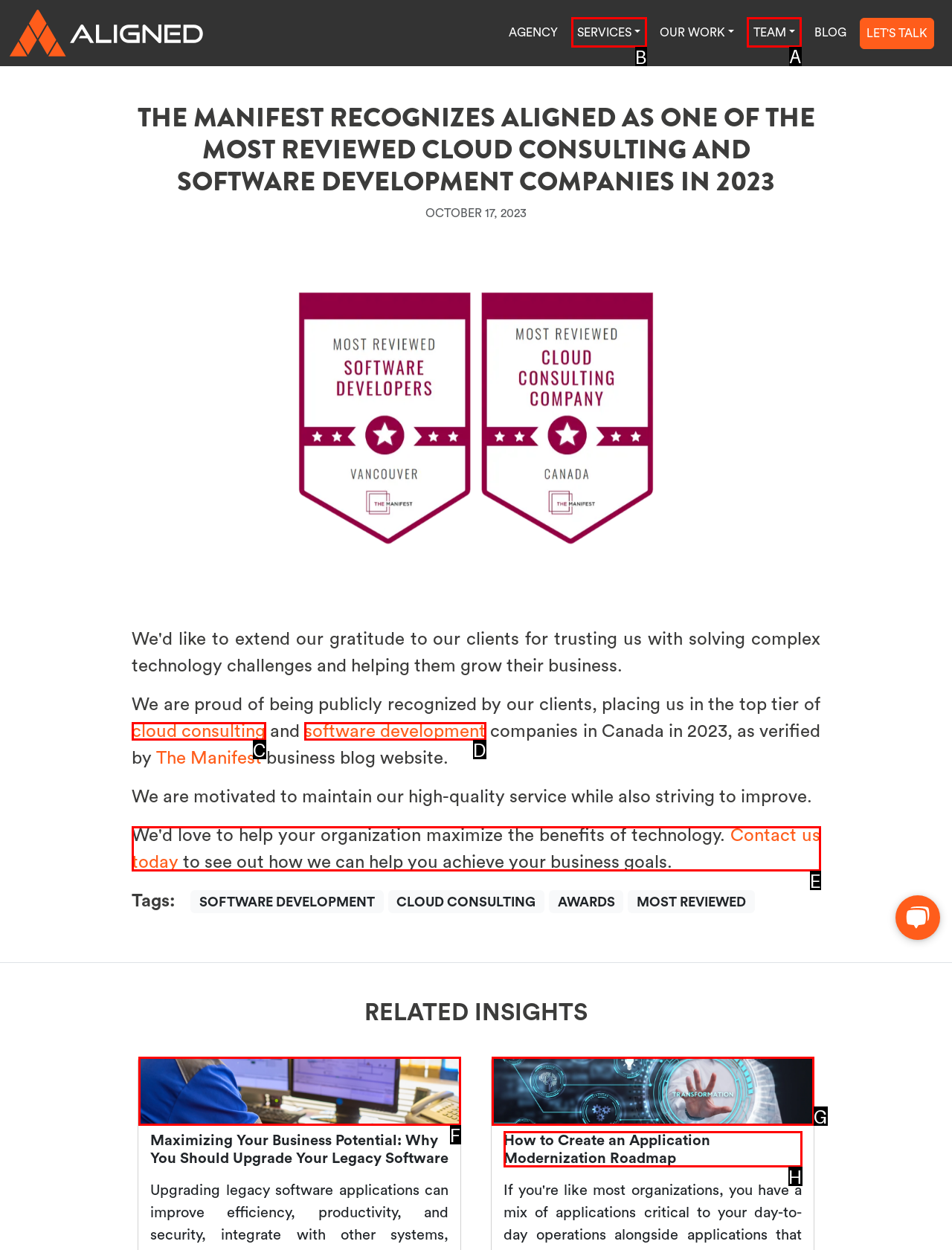Point out the UI element to be clicked for this instruction: Expand the 'SERVICES' button. Provide the answer as the letter of the chosen element.

B